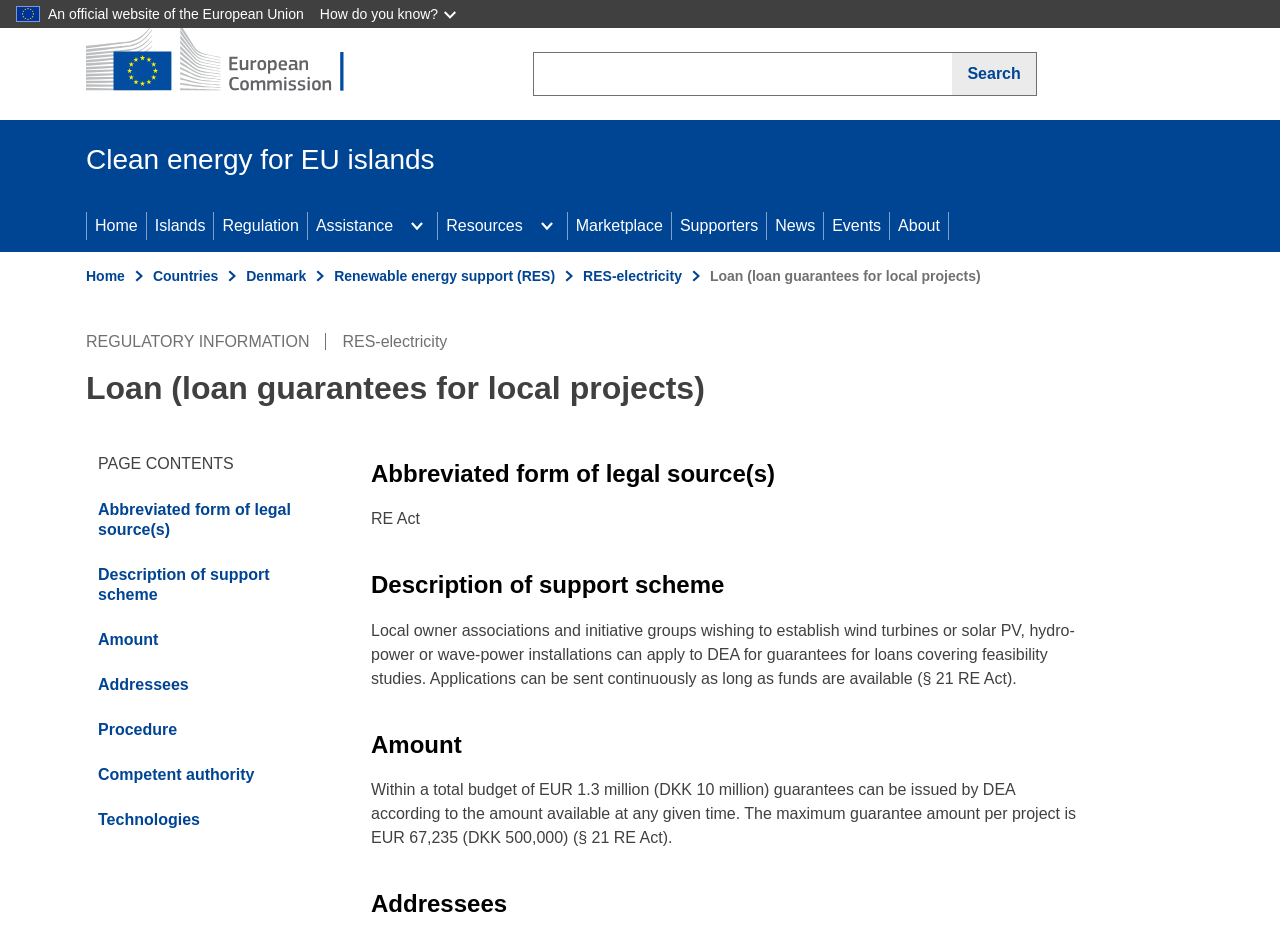Locate the bounding box coordinates of the clickable region to complete the following instruction: "Read about Loan guarantees for local projects."

[0.555, 0.289, 0.766, 0.306]